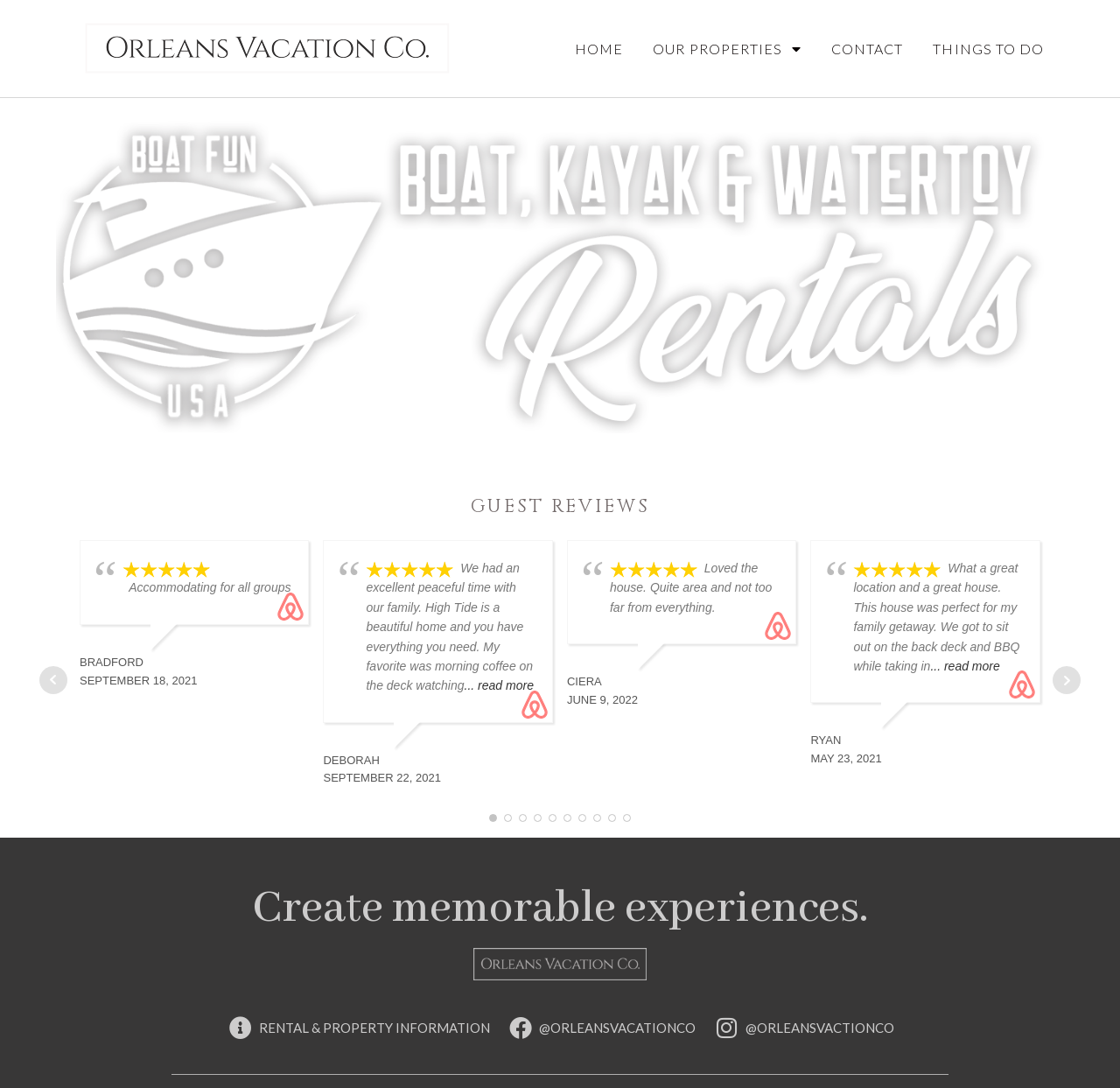What is the purpose of the 'Next' and 'Prev' links?
Based on the content of the image, thoroughly explain and answer the question.

The 'Next' and 'Prev' links are located at the bottom of the guest reviews section, suggesting that they are used to navigate through multiple pages of reviews.